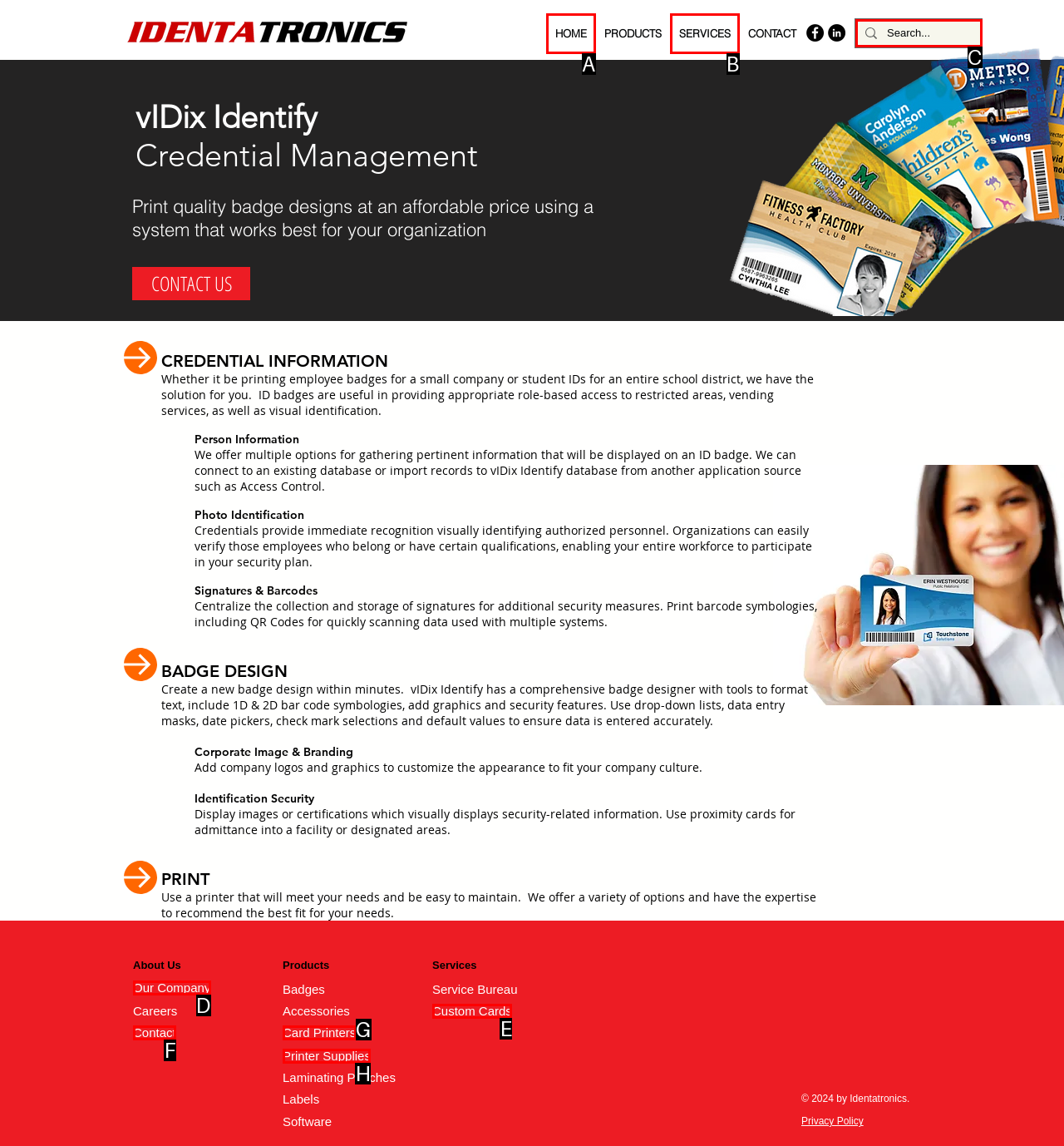Select the HTML element that needs to be clicked to perform the task: Search for something. Reply with the letter of the chosen option.

C